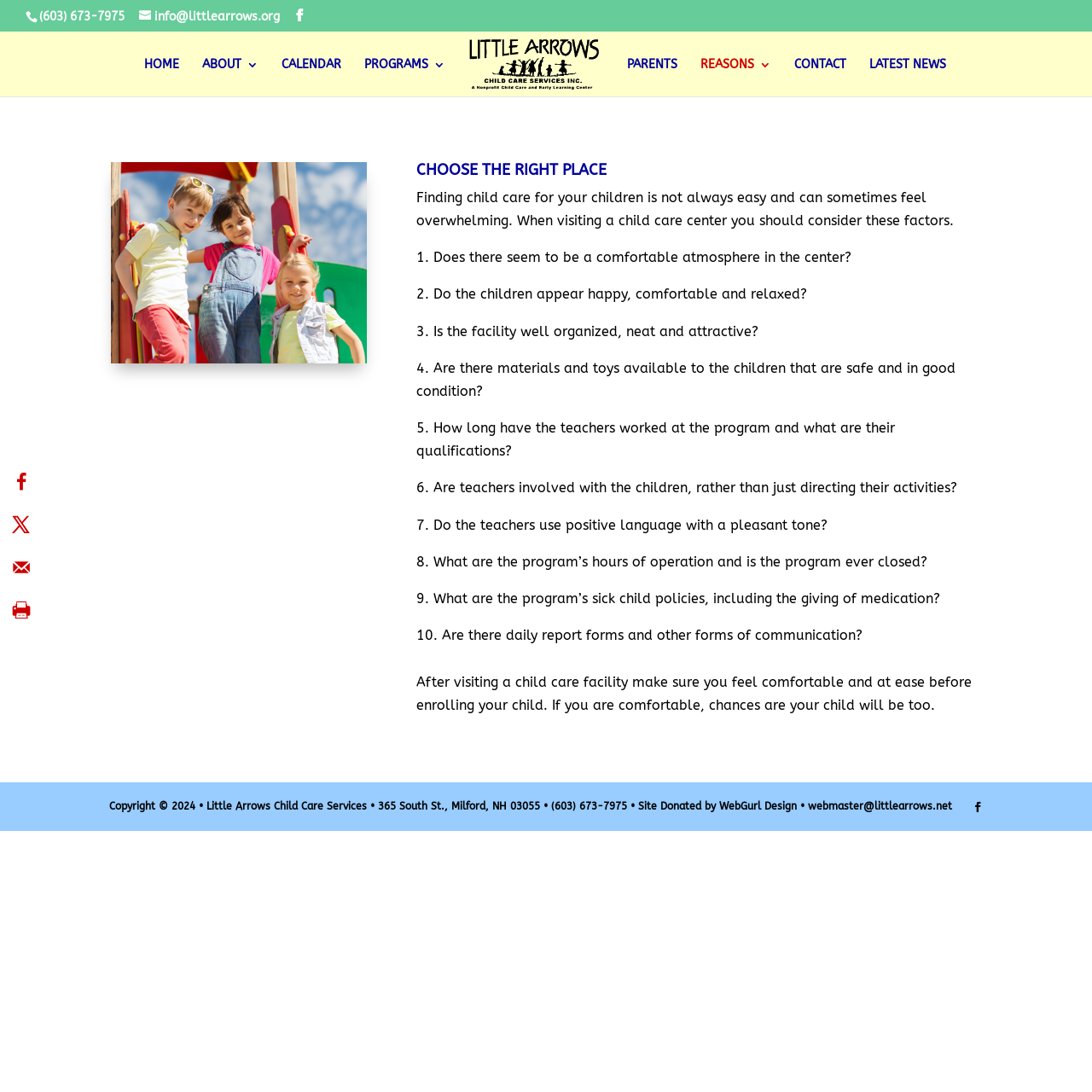Provide a brief response in the form of a single word or phrase:
What is the name of the organization that donated the website?

WebGurl Design